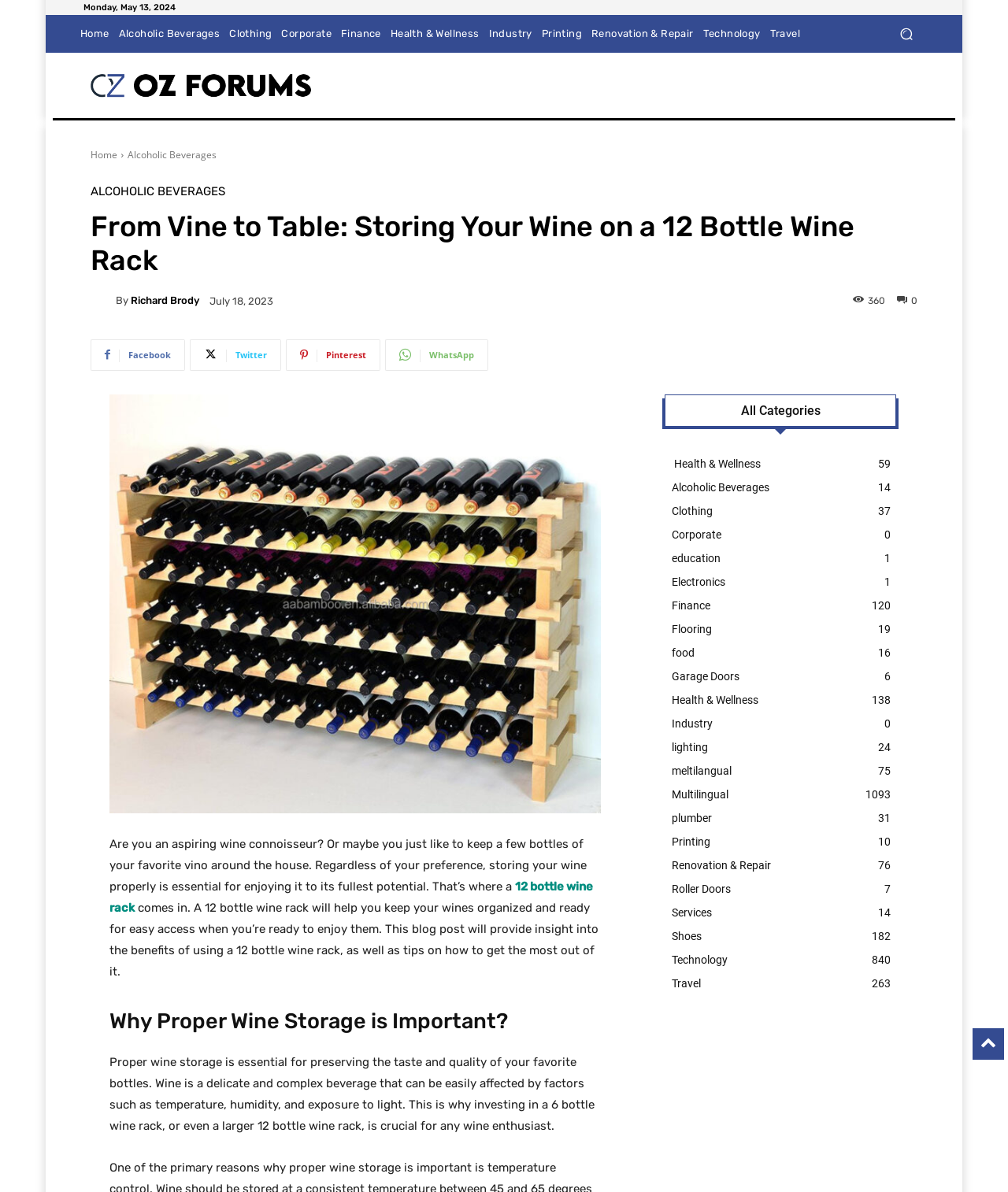Provide the bounding box coordinates for the area that should be clicked to complete the instruction: "Click the 'Home' link at the top".

[0.075, 0.013, 0.113, 0.044]